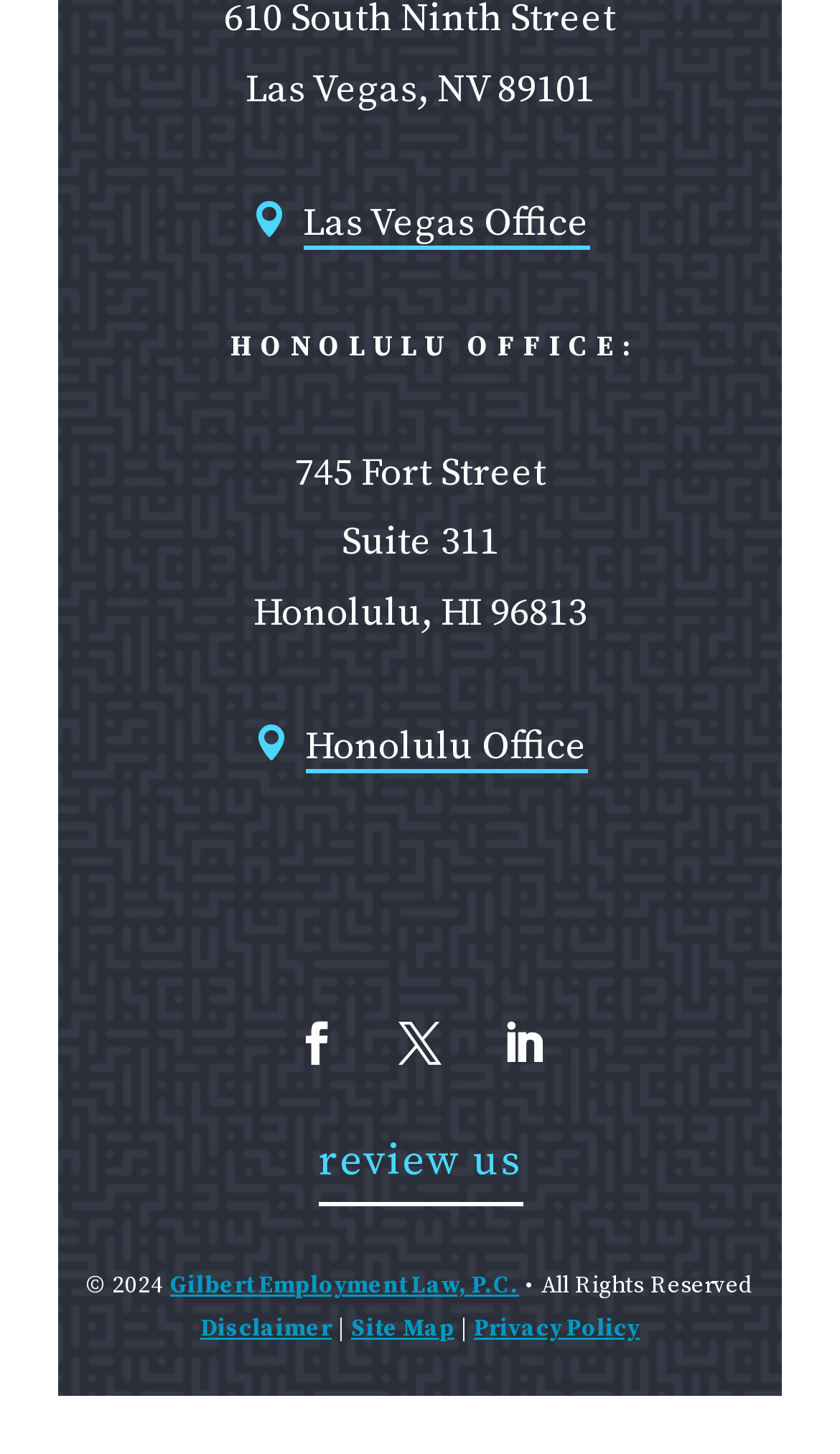Identify the bounding box coordinates for the region to click in order to carry out this instruction: "View Honolulu Office". Provide the coordinates using four float numbers between 0 and 1, formatted as [left, top, right, bottom].

[0.363, 0.497, 0.699, 0.532]